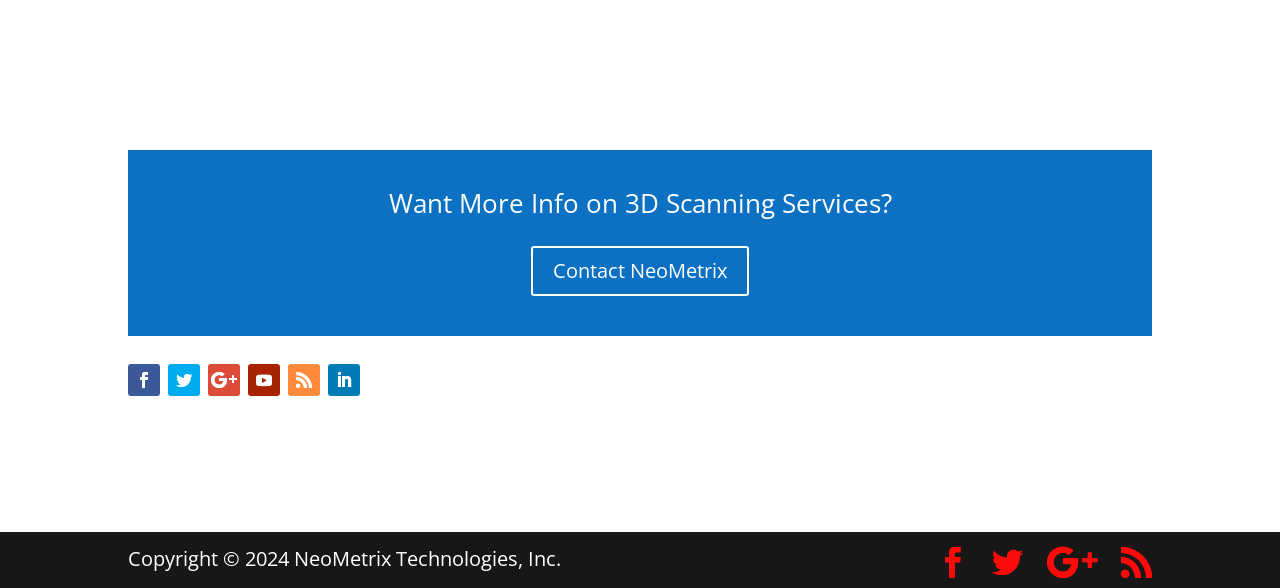Identify the bounding box of the UI element that matches this description: "Follow".

[0.162, 0.619, 0.188, 0.674]